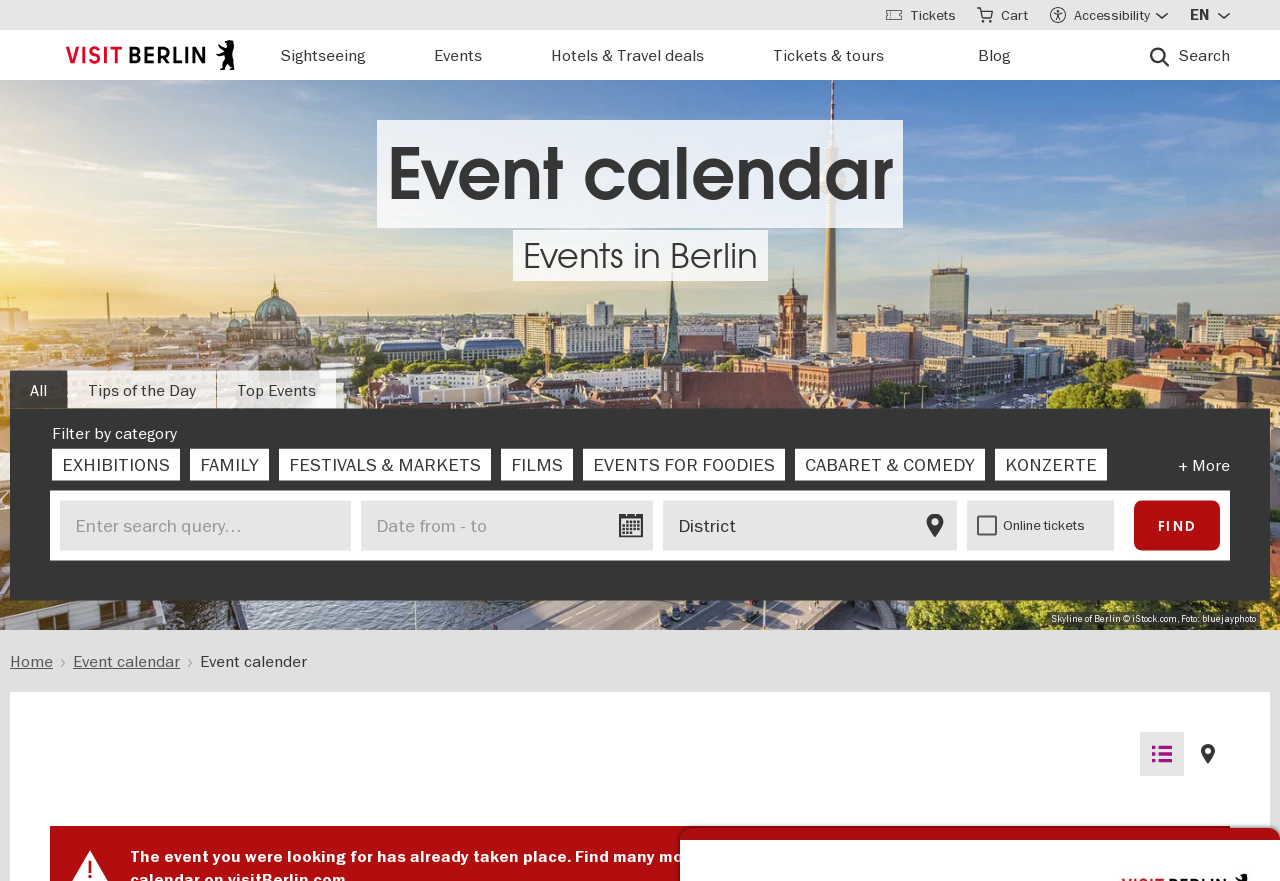Answer the question below using just one word or a short phrase: 
What is the main purpose of this webpage?

Find events in Berlin